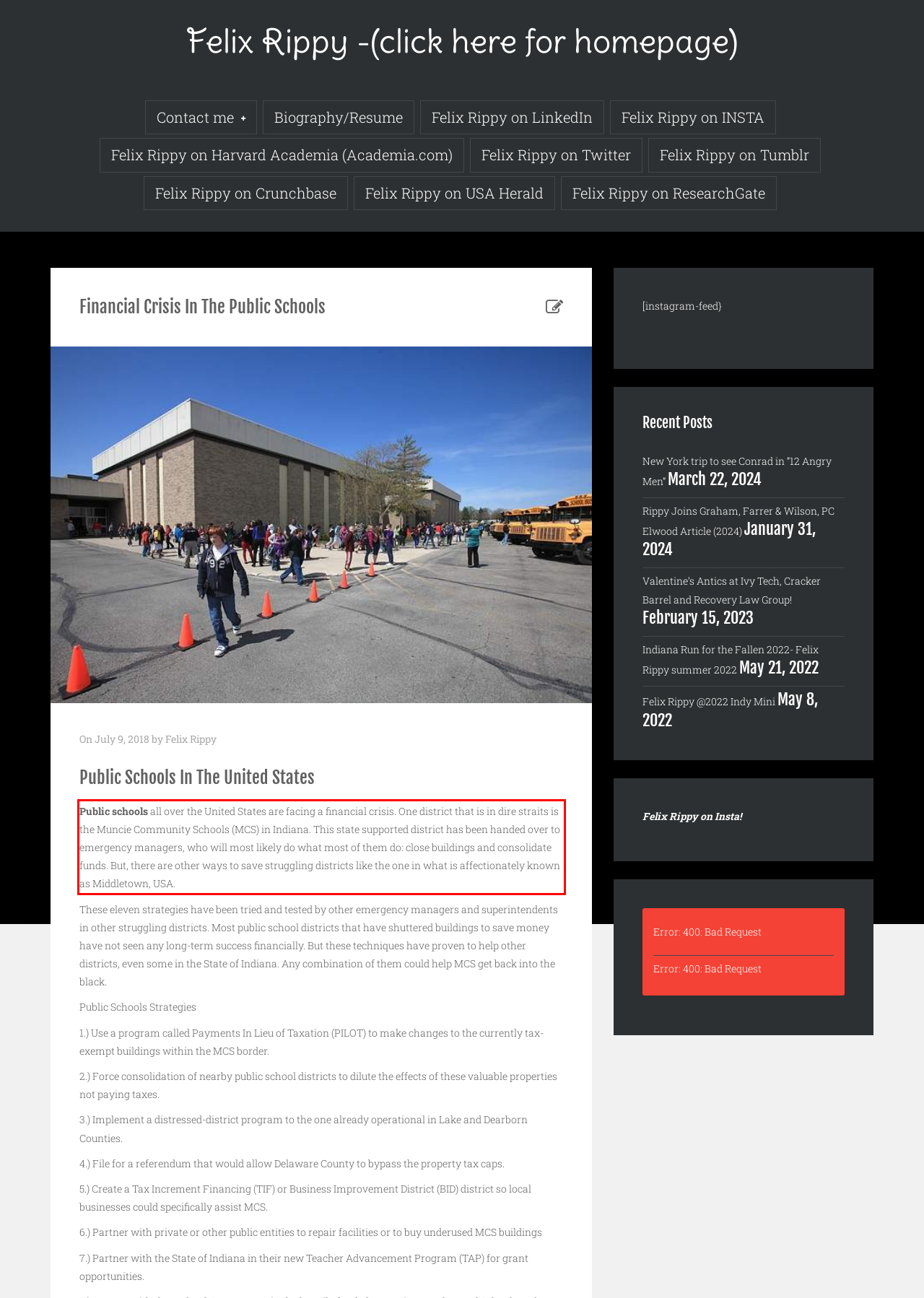Extract and provide the text found inside the red rectangle in the screenshot of the webpage.

Public schools all over the United States are facing a financial crisis. One district that is in dire straits is the Muncie Community Schools (MCS) in Indiana. This state supported district has been handed over to emergency managers, who will most likely do what most of them do: close buildings and consolidate funds. But, there are other ways to save struggling districts like the one in what is affectionately known as Middletown, USA.